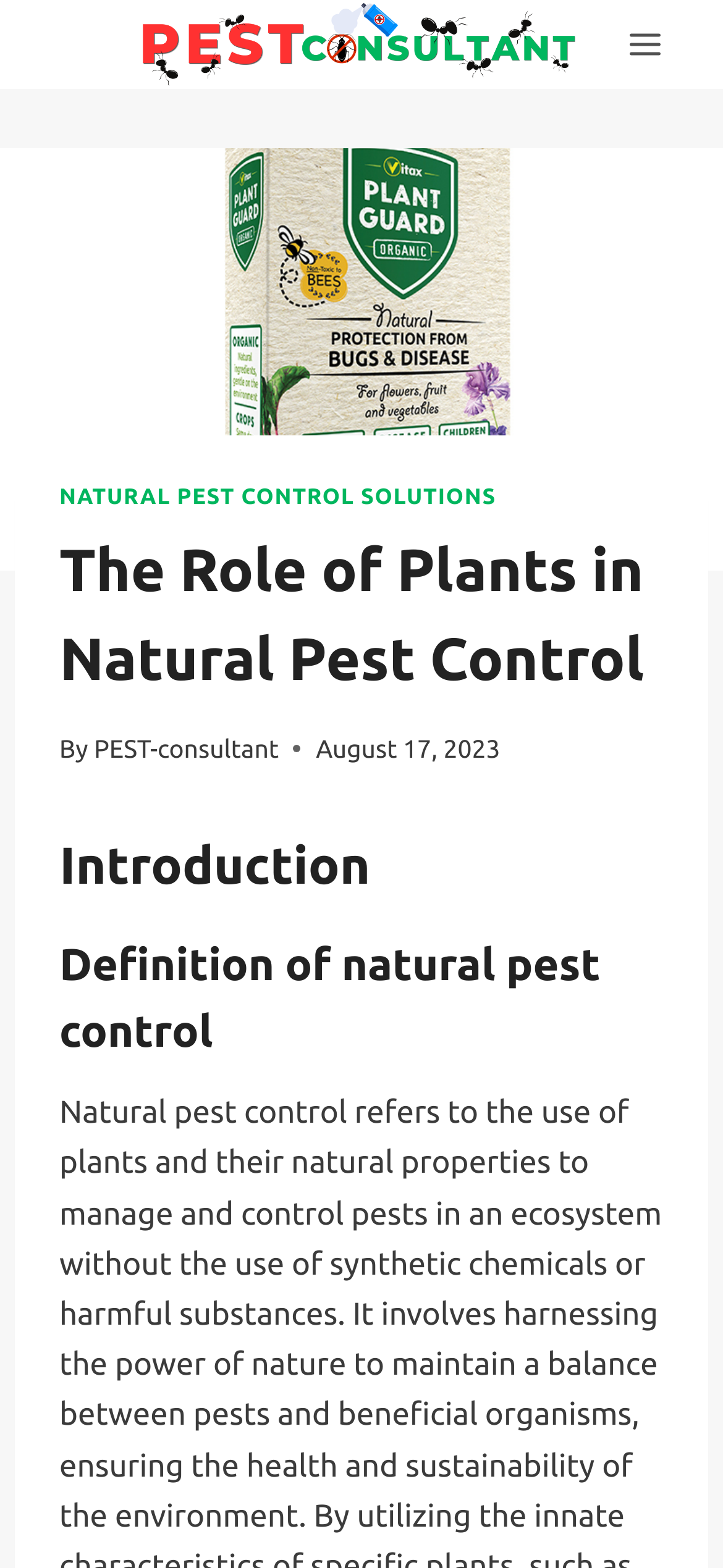Determine the bounding box of the UI element mentioned here: "PEST-consultant". The coordinates must be in the format [left, top, right, bottom] with values ranging from 0 to 1.

[0.13, 0.467, 0.386, 0.486]